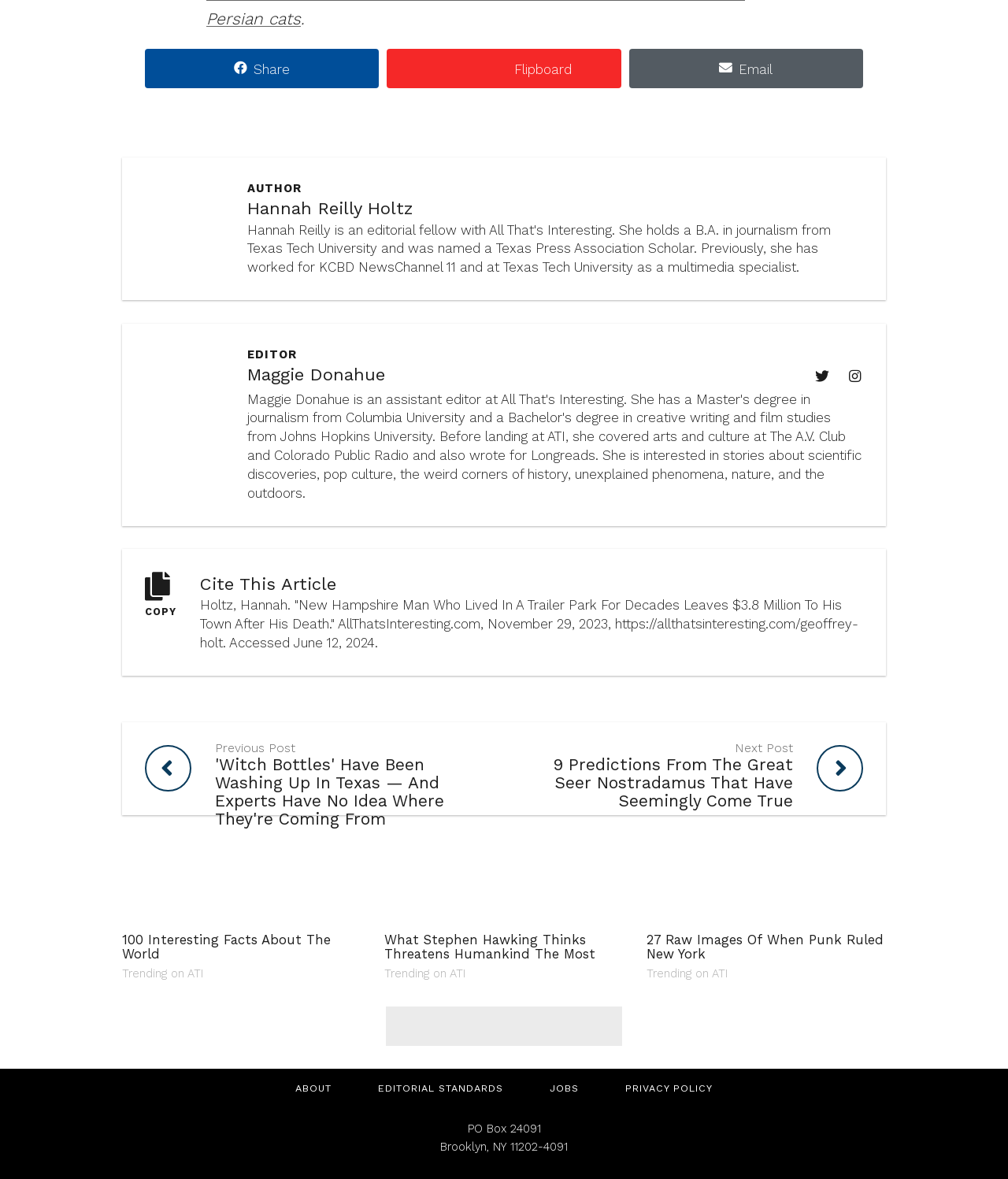Identify the bounding box of the UI element described as follows: "Hannah Reilly Holtz". Provide the coordinates as four float numbers in the range of 0 to 1 [left, top, right, bottom].

[0.245, 0.168, 0.409, 0.185]